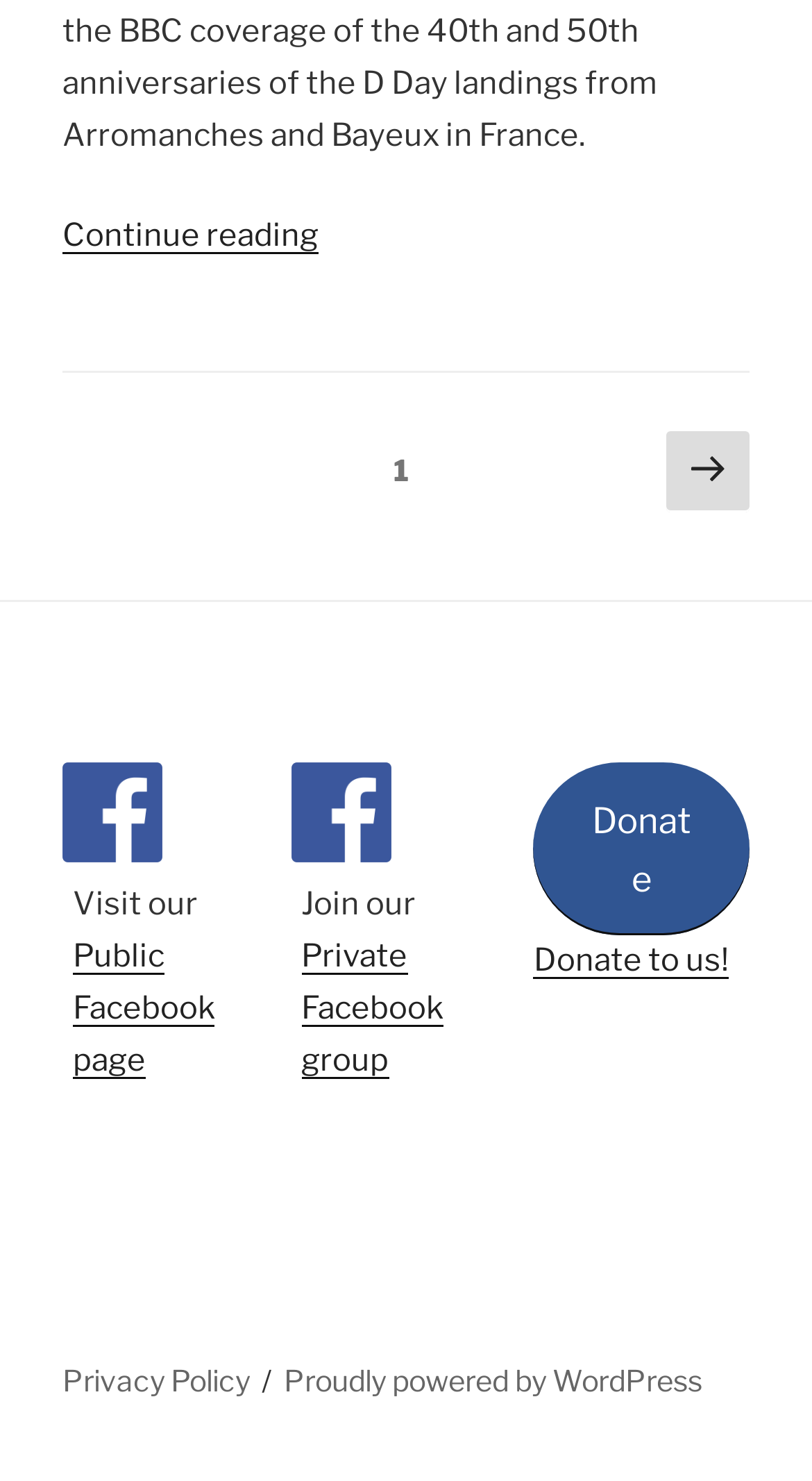What is the name of the content management system used by the website?
Use the information from the screenshot to give a comprehensive response to the question.

The link 'Proudly powered by WordPress' in the footer section suggests that the website is powered by the WordPress content management system.